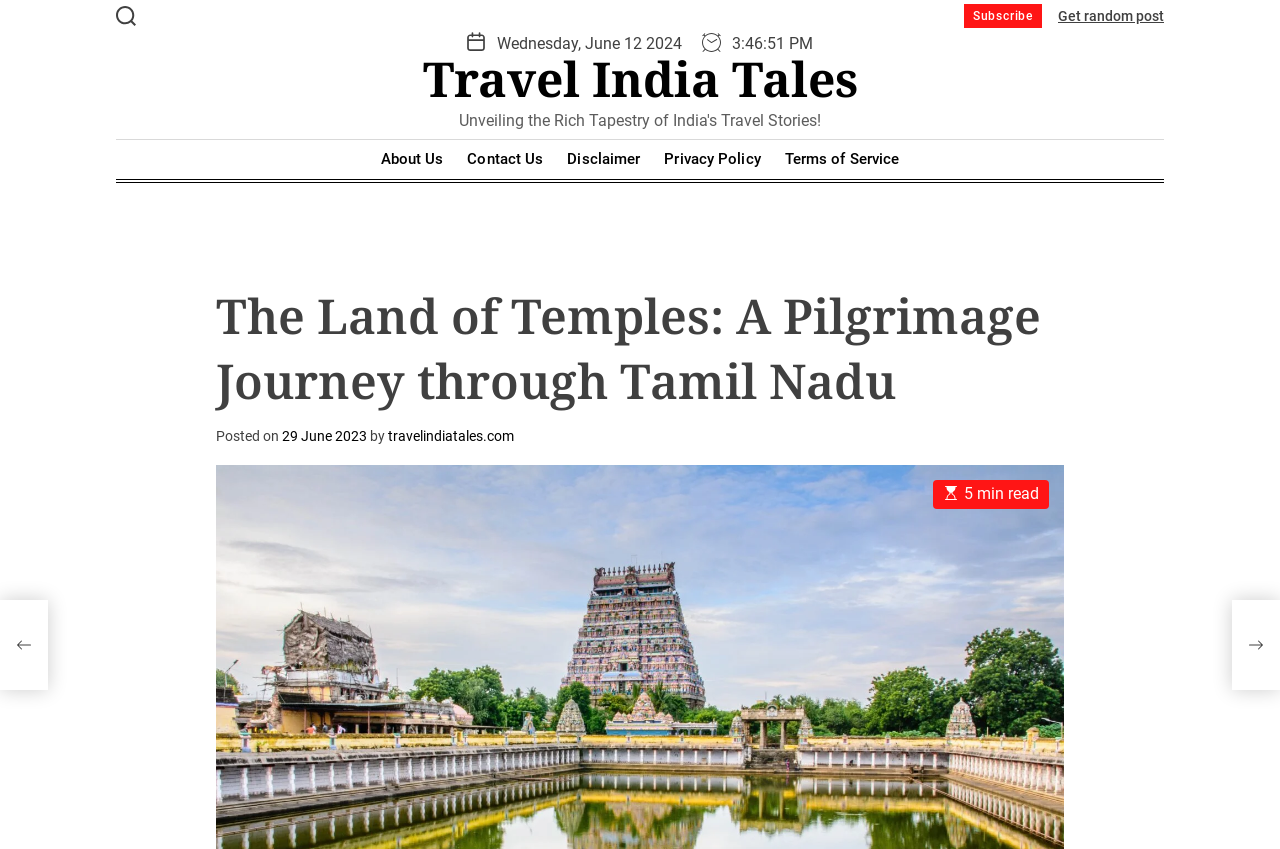Give a one-word or one-phrase response to the question:
What is the date of the post?

29 June 2023